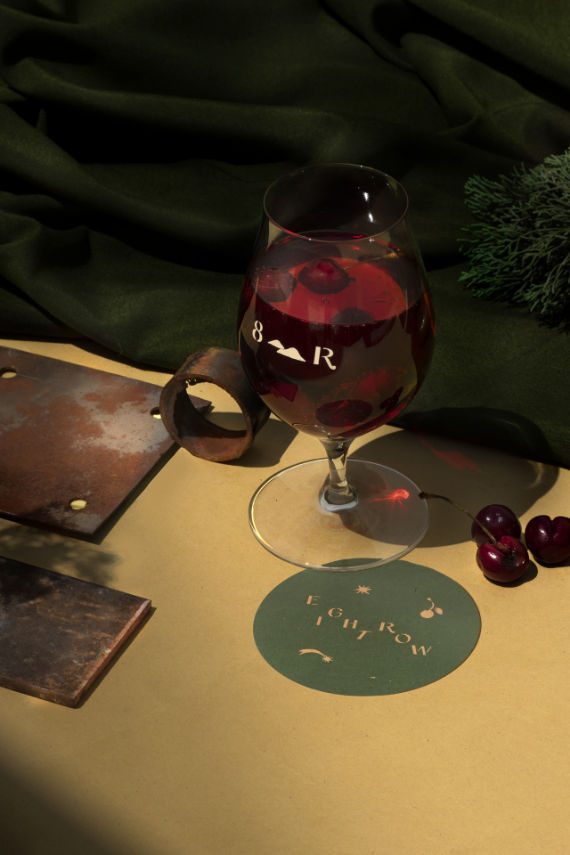Provide a thorough description of the image.

The image showcases a beautifully arranged scene featuring a glass of vibrant red drink, elegantly adorned with cherries floating on its surface. The glass prominently displays the letters "8" and "R," suggesting a personalized touch or branding. Surrounding the glass, a variety of elements enhance the composition: a rustic, weathered piece of metal with visible wear patterns lies to the left, while a circular green coaster with stylized text "EIGHT ROW" and decorative elements adds a playful contrast beneath the glass. Nearby, a slightly rusted metal ring adds an industrial feel to the arrangement, complemented by soft, deep green fabric draping in the background, lending an organic touch. The overall setting combines sophistication with rustic charm, inviting viewers to relish a moment of indulgence.